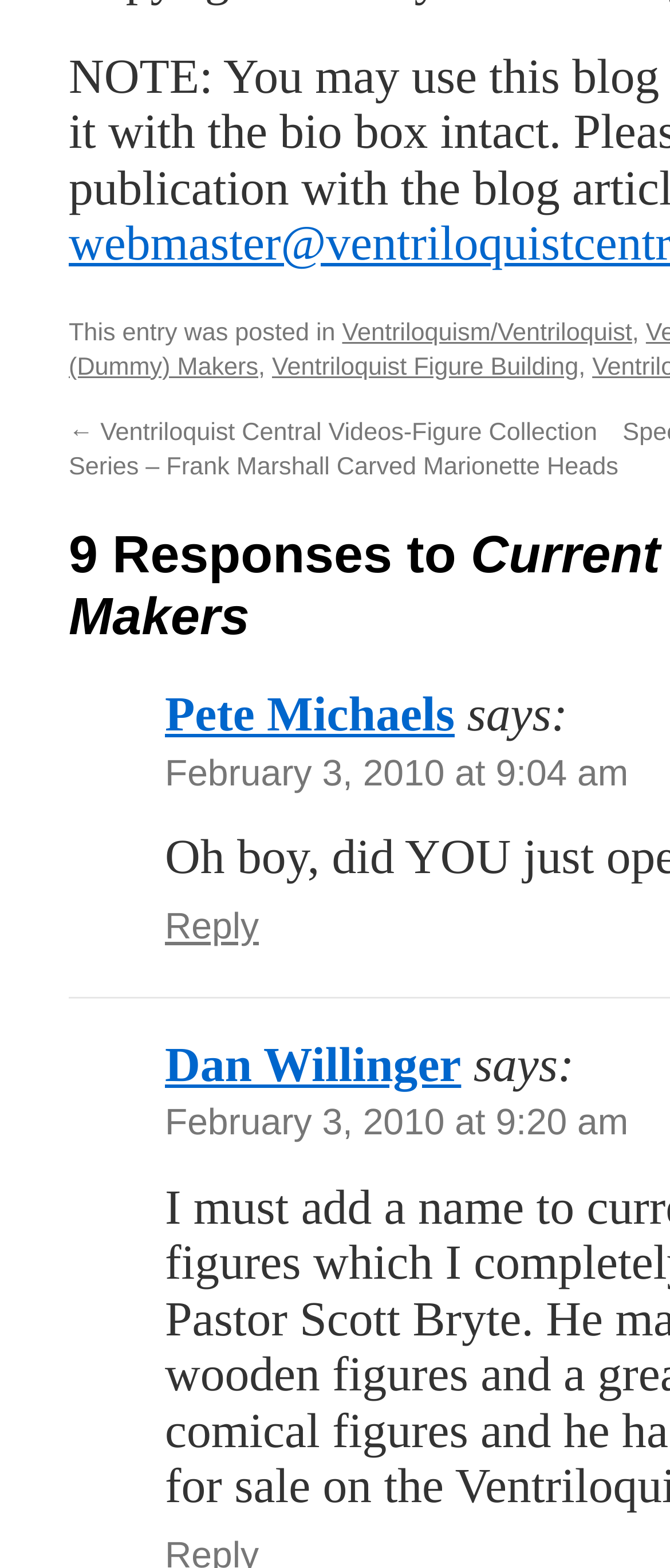Show the bounding box coordinates of the element that should be clicked to complete the task: "View Ventriloquism/Ventriloquist category".

[0.511, 0.204, 0.943, 0.221]